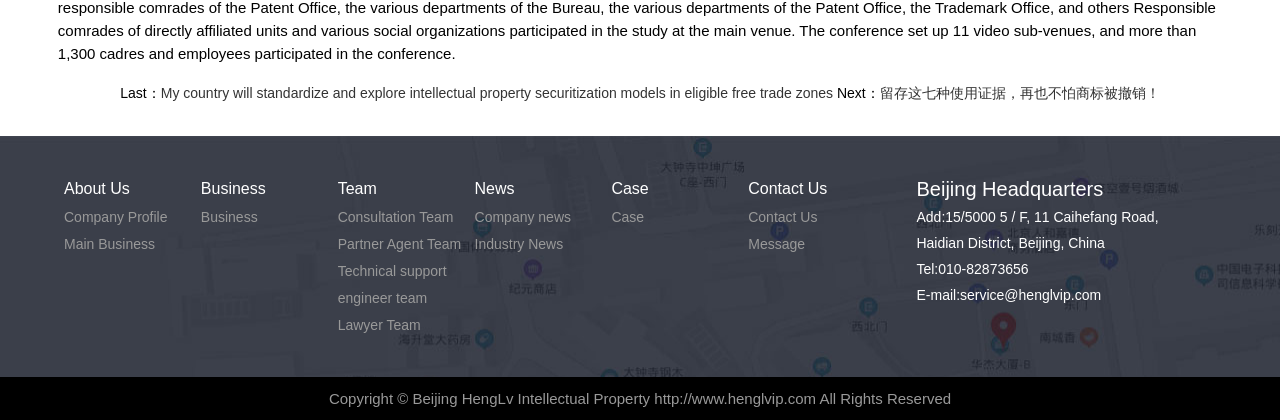Find the bounding box coordinates for the UI element whose description is: "Partner Agent Team". The coordinates should be four float numbers between 0 and 1, in the format [left, top, right, bottom].

[0.264, 0.562, 0.36, 0.6]